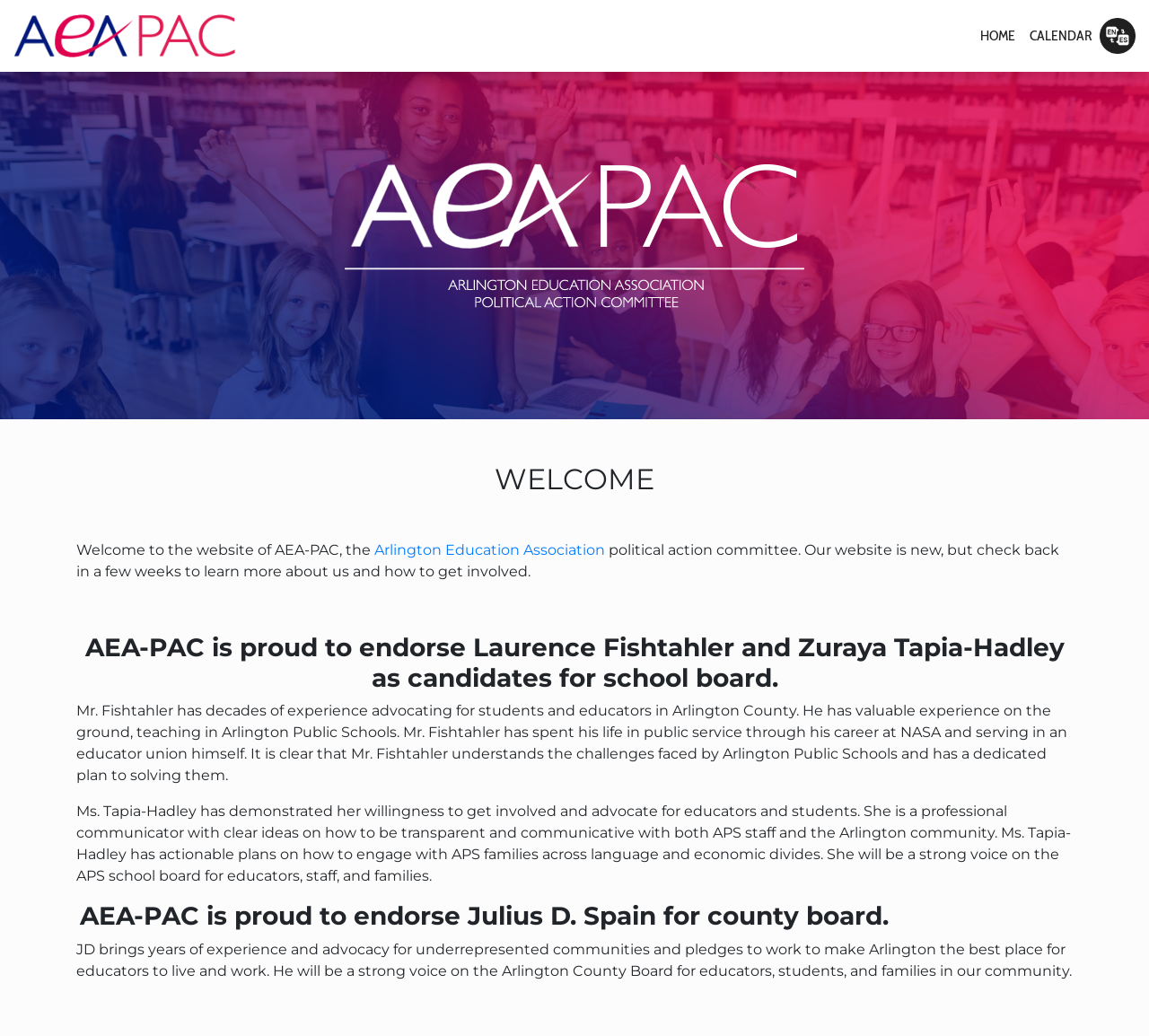What is the profession of Ms. Tapia-Hadley?
Using the details from the image, give an elaborate explanation to answer the question.

I found the answer by reading the StaticText element with ID 113, which describes Ms. Tapia-Hadley's background and mentions that she is a professional communicator.